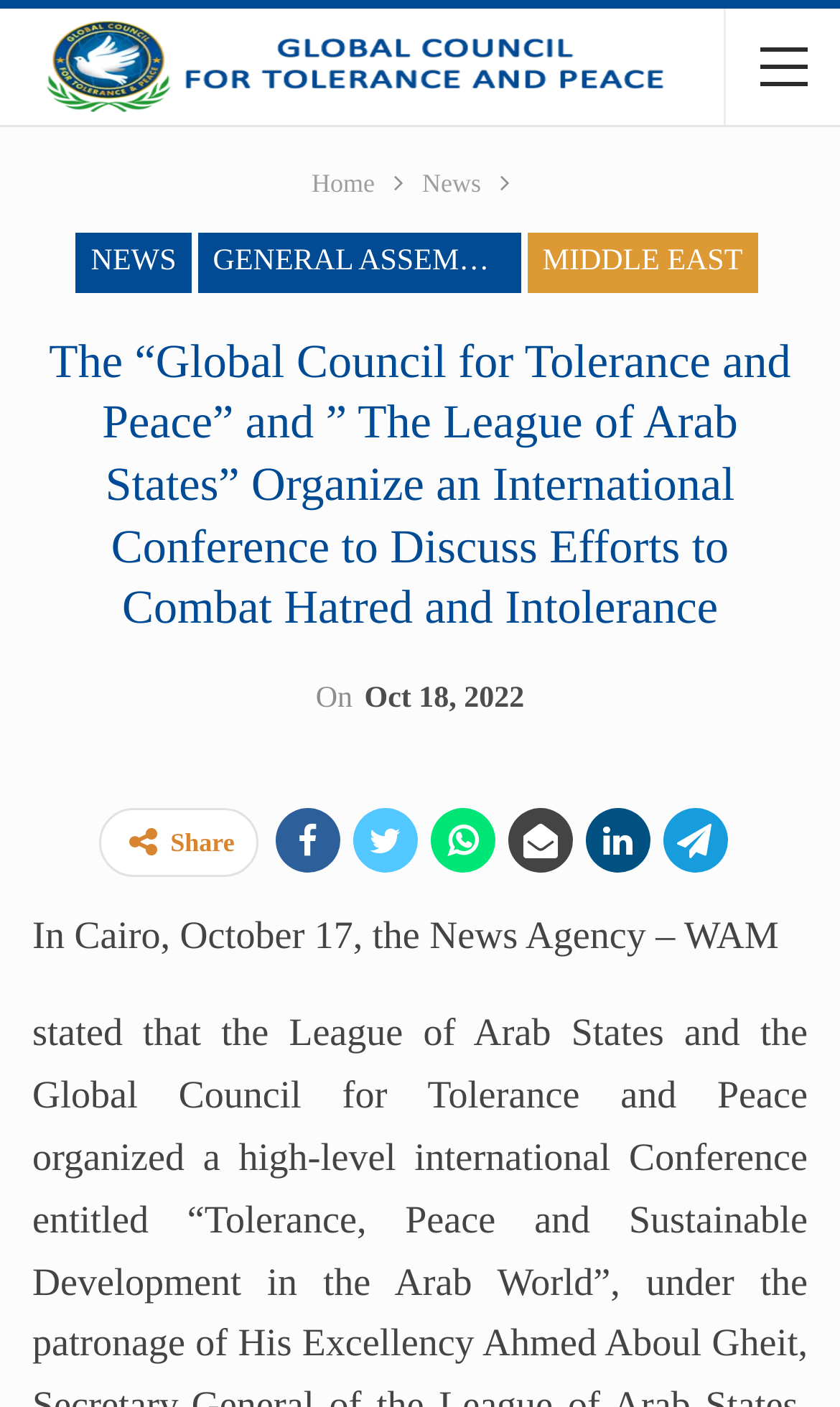How many social media sharing links are available?
Based on the image, give a one-word or short phrase answer.

5